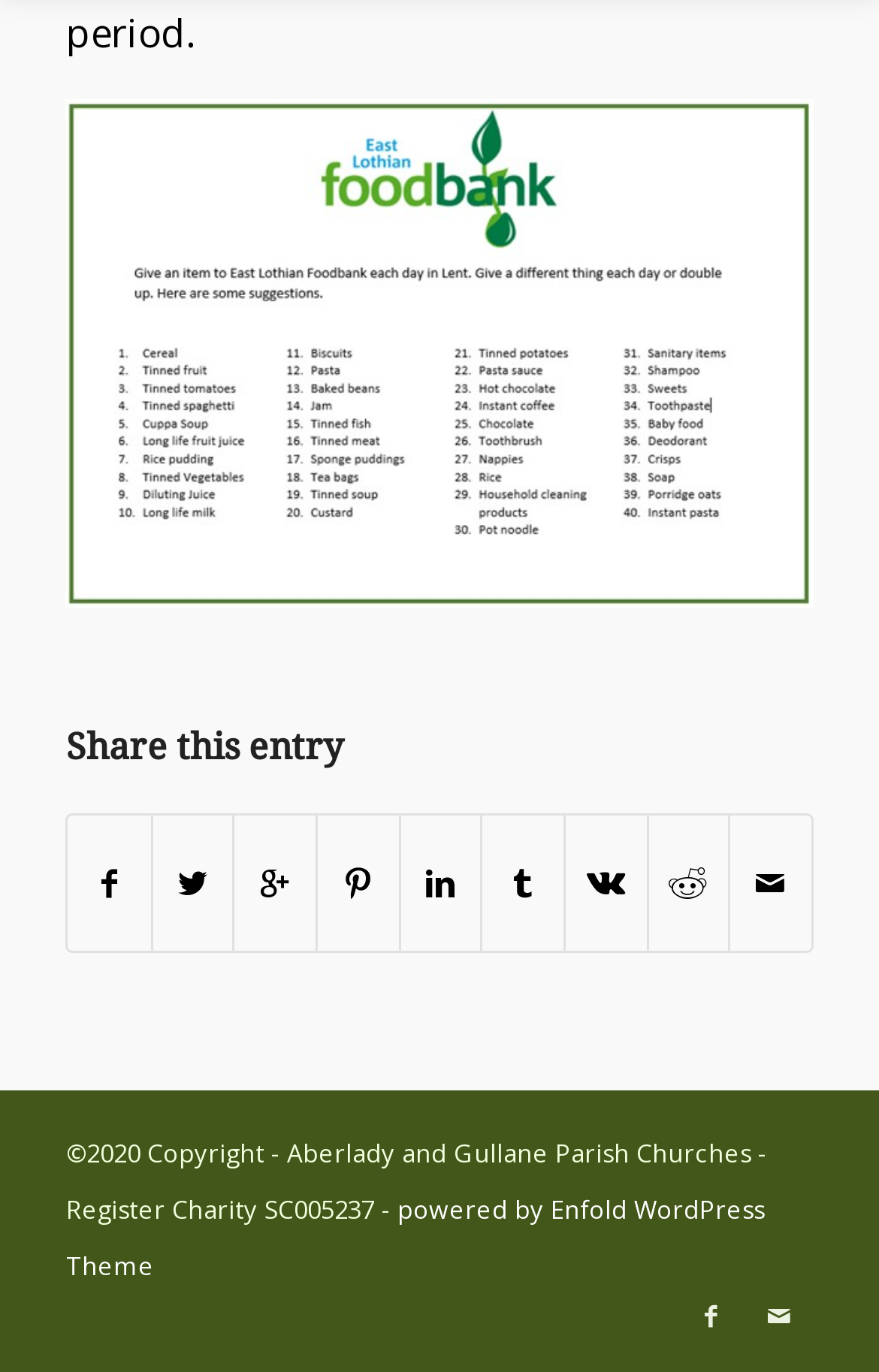Respond to the following question with a brief word or phrase:
What is the charity registration number?

SC005237